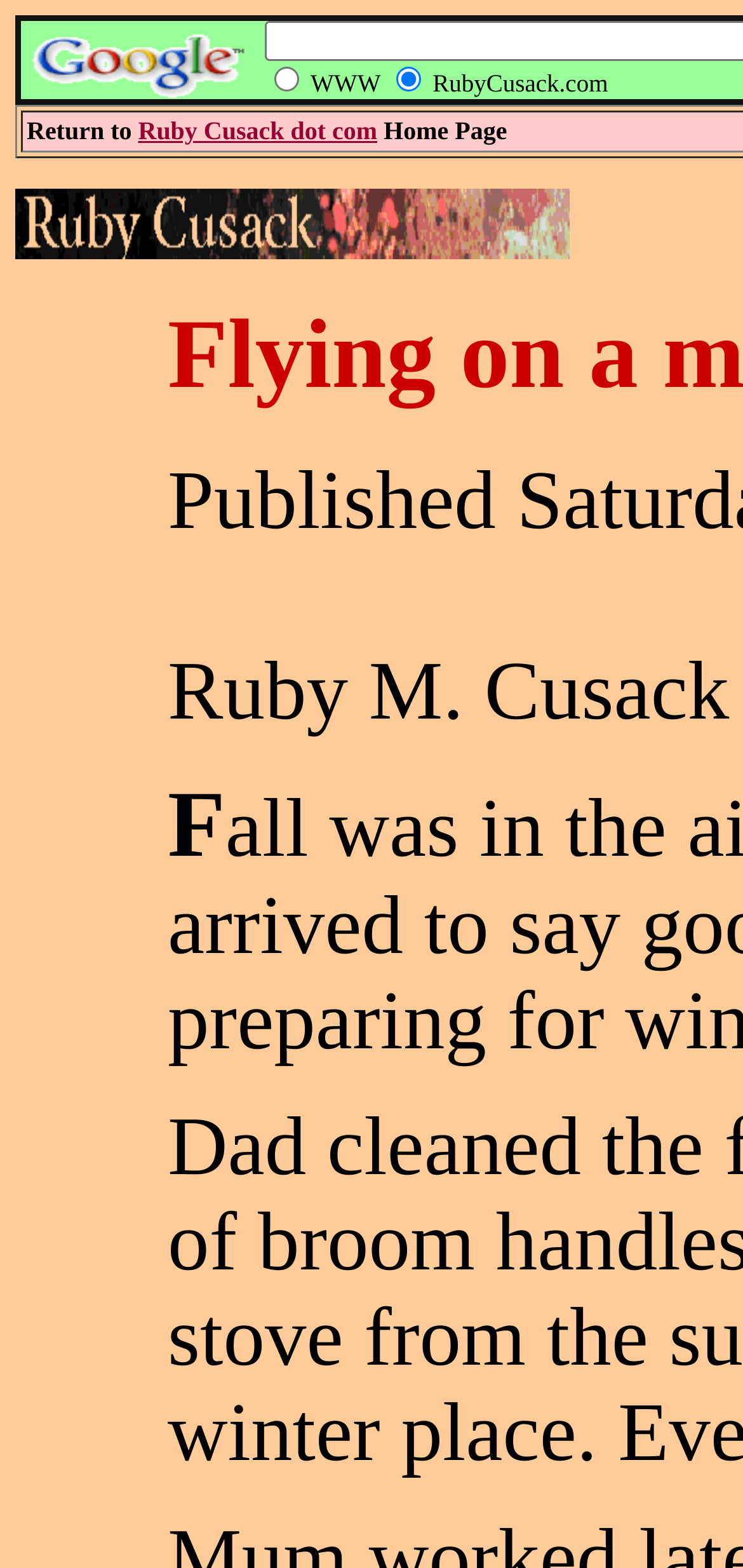Please look at the image and answer the question with a detailed explanation: What search engine is linked on this webpage?

I found a link to 'Google' on the webpage, which is a popular search engine, and it is displayed with an image of the Google logo, indicating that it is a link to the Google search engine.